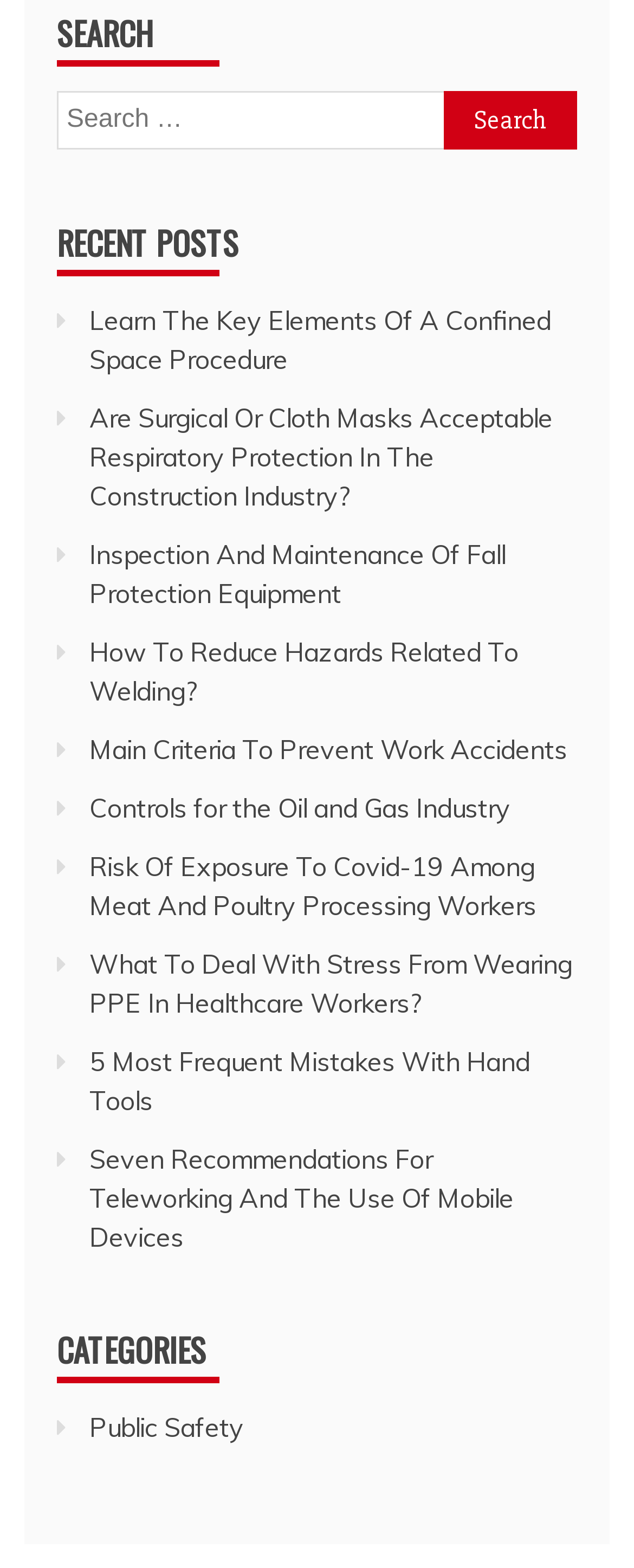Show the bounding box coordinates for the HTML element as described: "parent_node: Search for: value="Search"".

[0.7, 0.058, 0.91, 0.095]